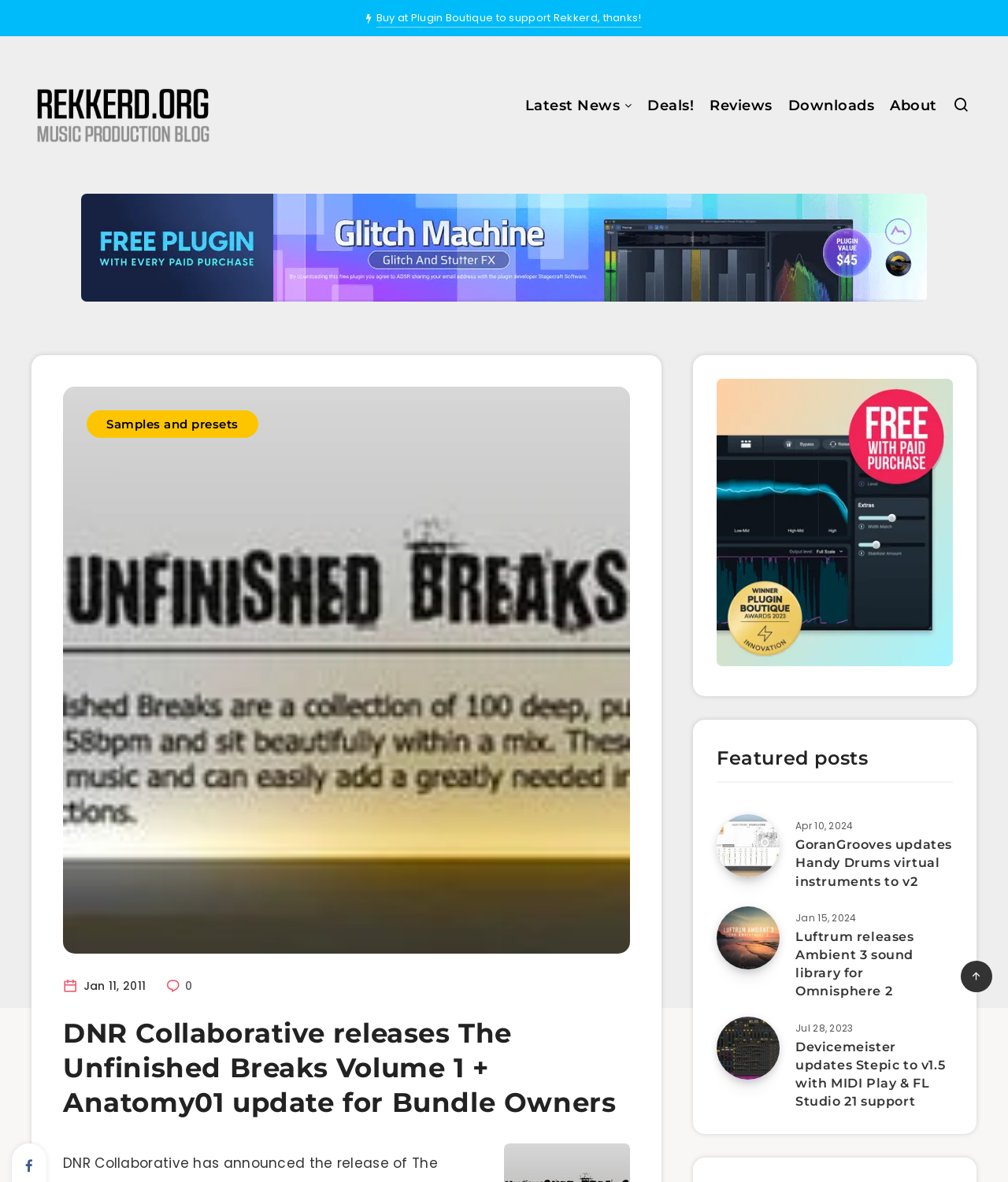Please find the bounding box coordinates of the element's region to be clicked to carry out this instruction: "View featured posts".

[0.711, 0.629, 0.945, 0.662]